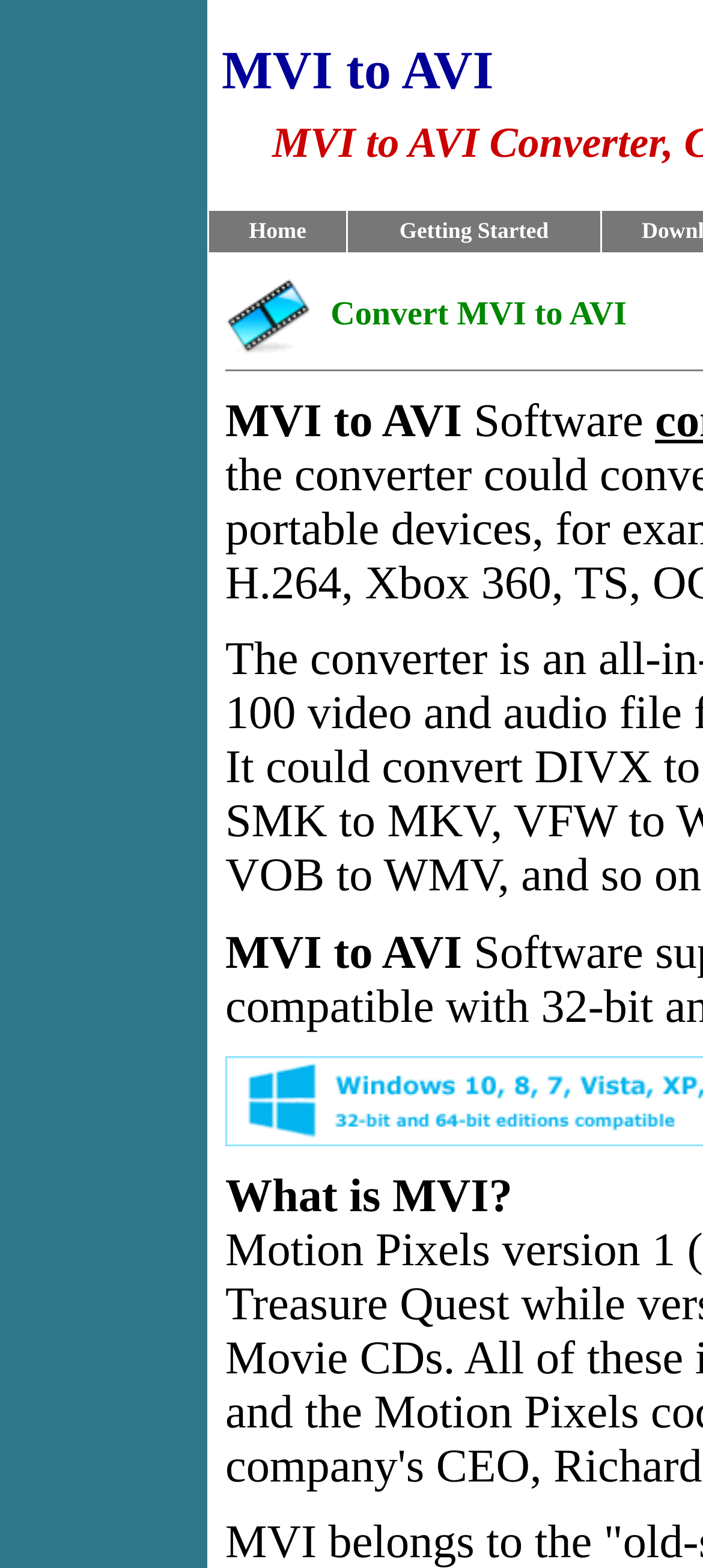How many columns are in the top navigation?
Please answer the question as detailed as possible based on the image.

By analyzing the bounding box coordinates of the LayoutTableCell elements, I can see that there are two columns in the top navigation, one with the link 'Home' and the other with the link 'Getting Started'.